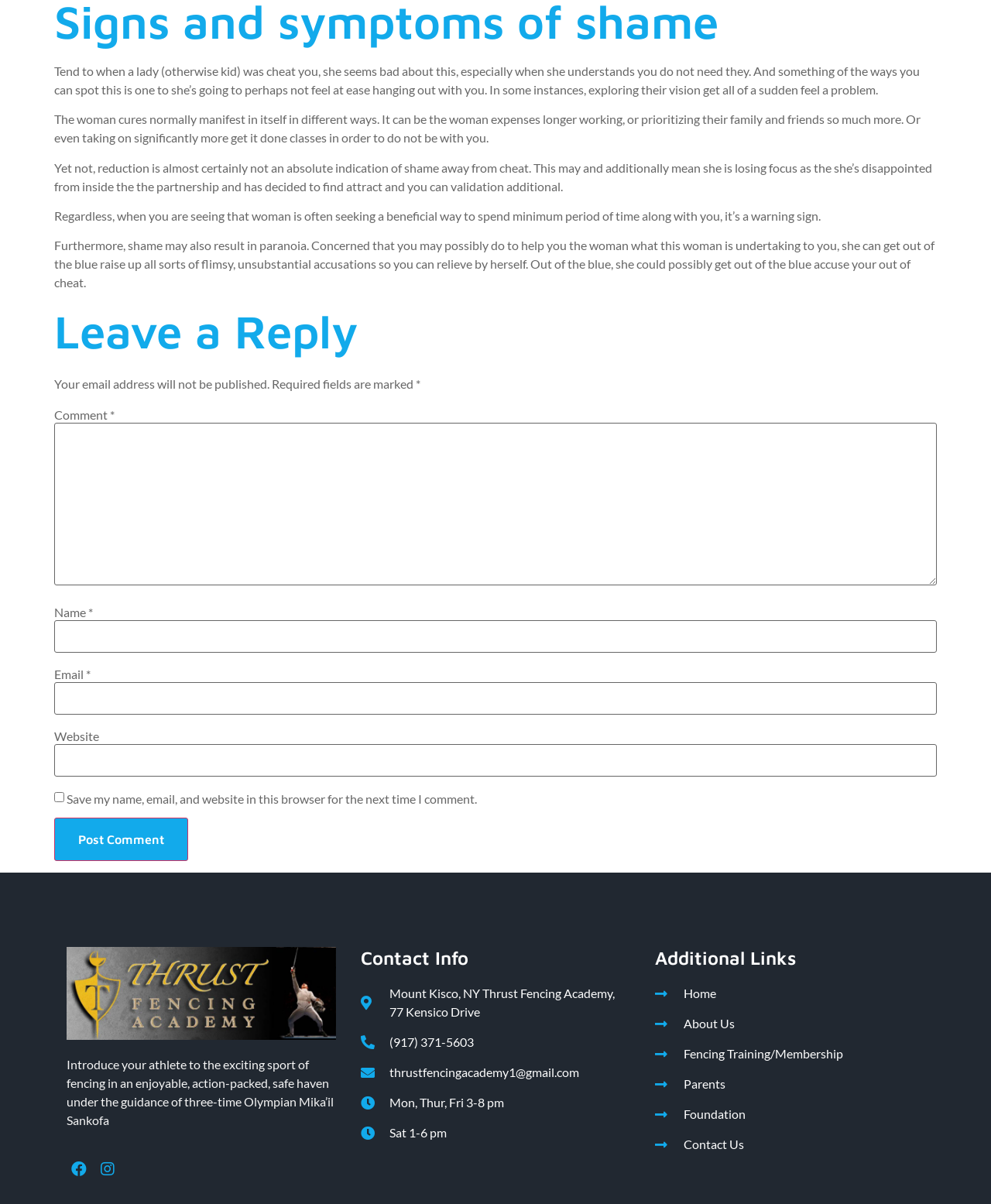Show the bounding box coordinates of the element that should be clicked to complete the task: "Click on the 'Articles' link in the breadcrumb".

None